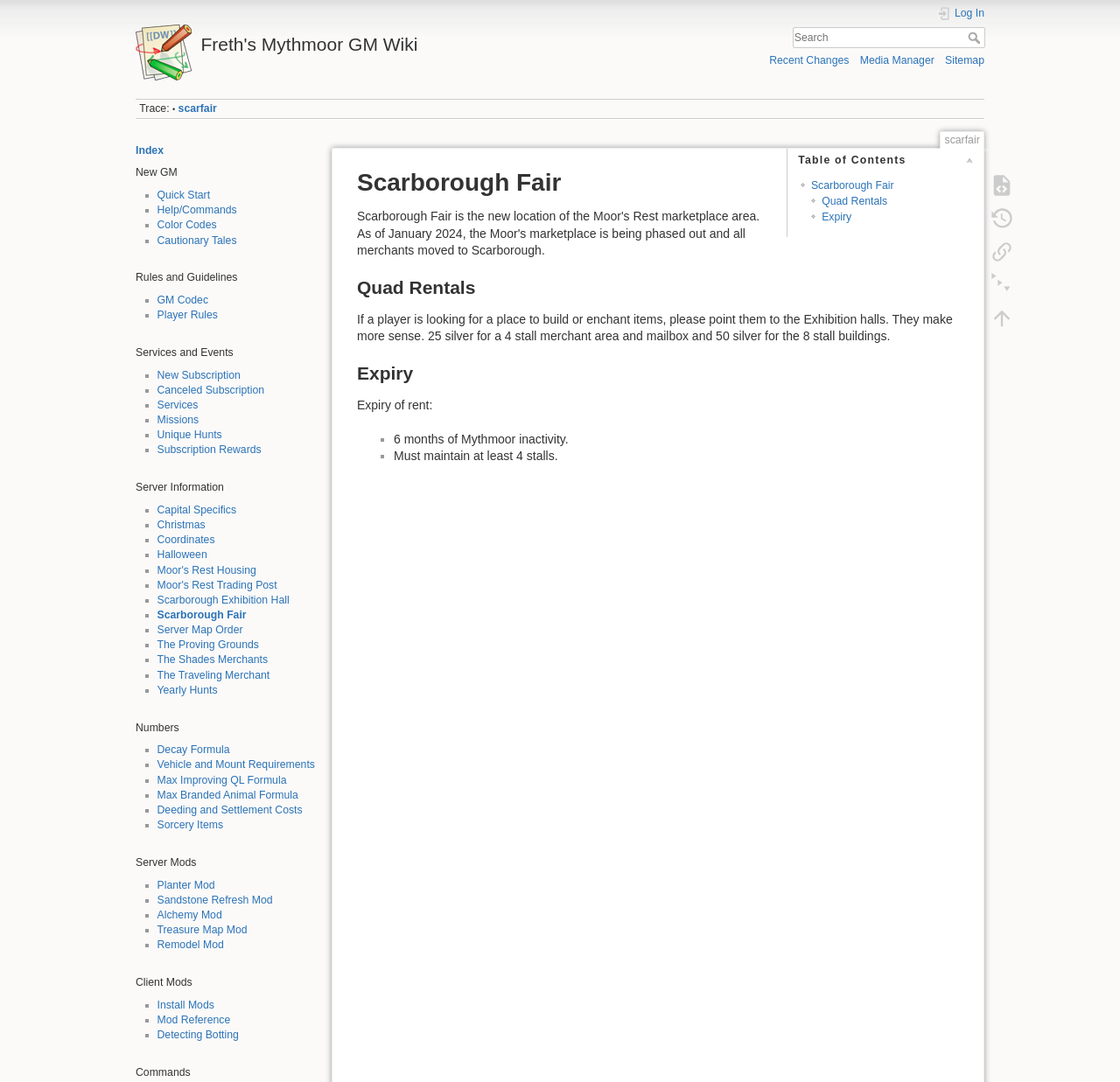What is the name of the wiki?
Answer the question with a single word or phrase by looking at the picture.

Freth's Mythmoor GM Wiki